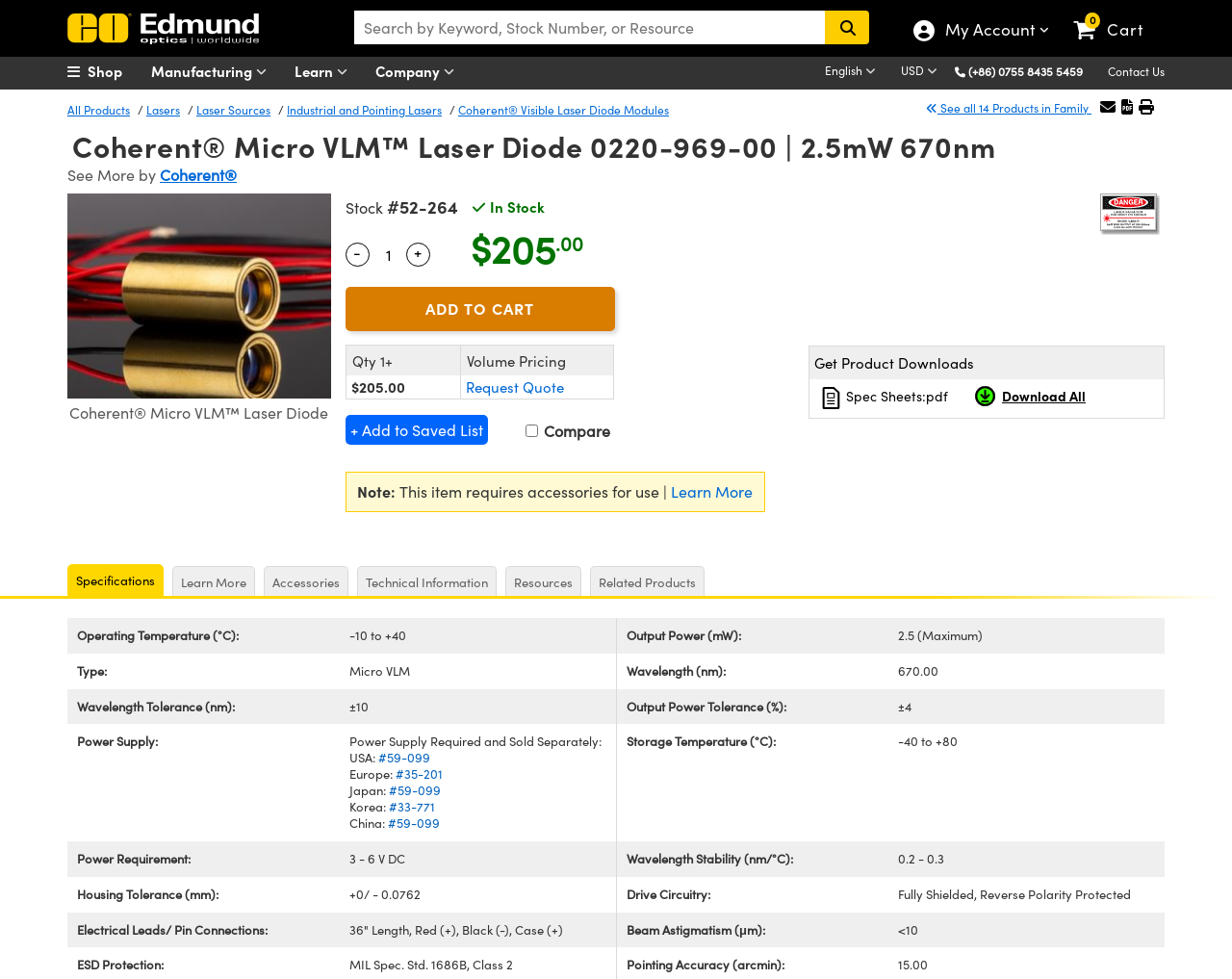Can you determine the main header of this webpage?

Coherent® Micro VLM™ Laser Diode 0220-969-00 | 2.5mW 670nm